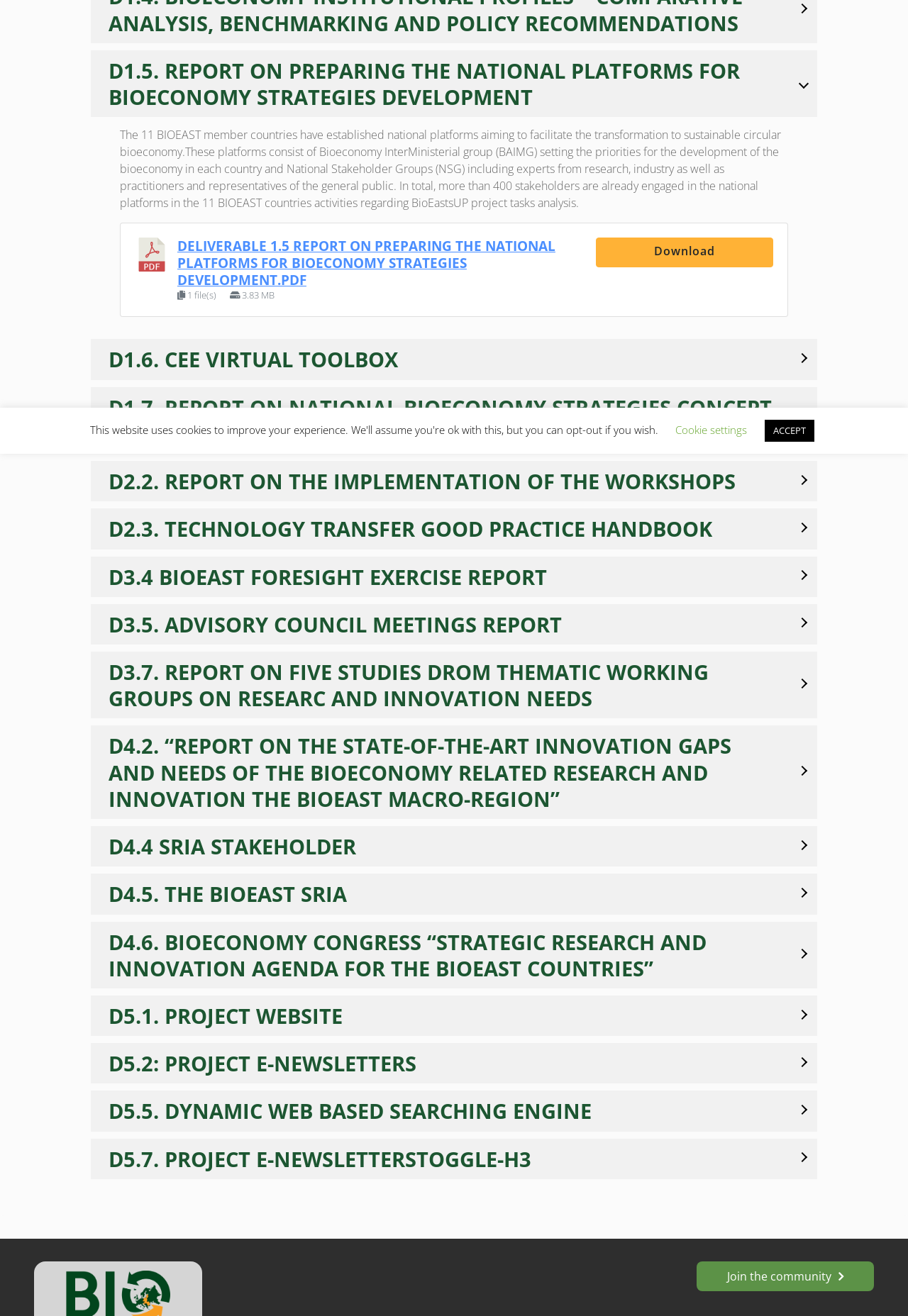Using the provided description D4.4 SRIA STAKEHOLDER, find the bounding box coordinates for the UI element. Provide the coordinates in (top-left x, top-left y, bottom-right x, bottom-right y) format, ensuring all values are between 0 and 1.

[0.1, 0.628, 0.9, 0.659]